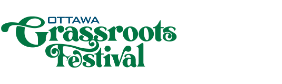Kindly respond to the following question with a single word or a brief phrase: 
What font style is used for the word 'Grassroots'?

Whimsical, flowing